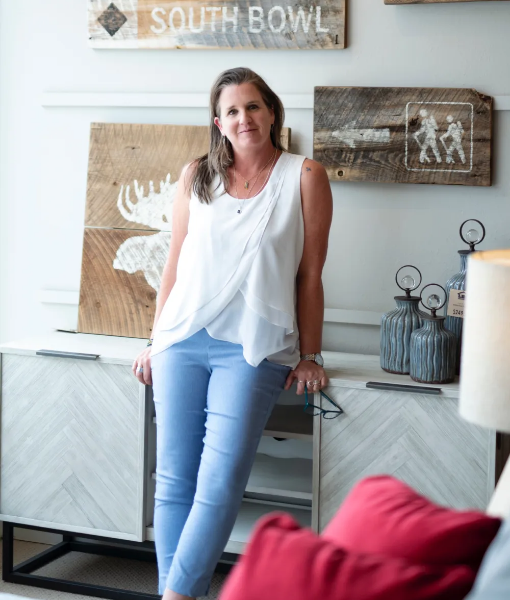Could you please study the image and provide a detailed answer to the question:
What color is Krystal's blouse?

The caption describes Krystal Cipriani as wearing a stylish white blouse paired with light blue pants, indicating that her blouse is white in color.